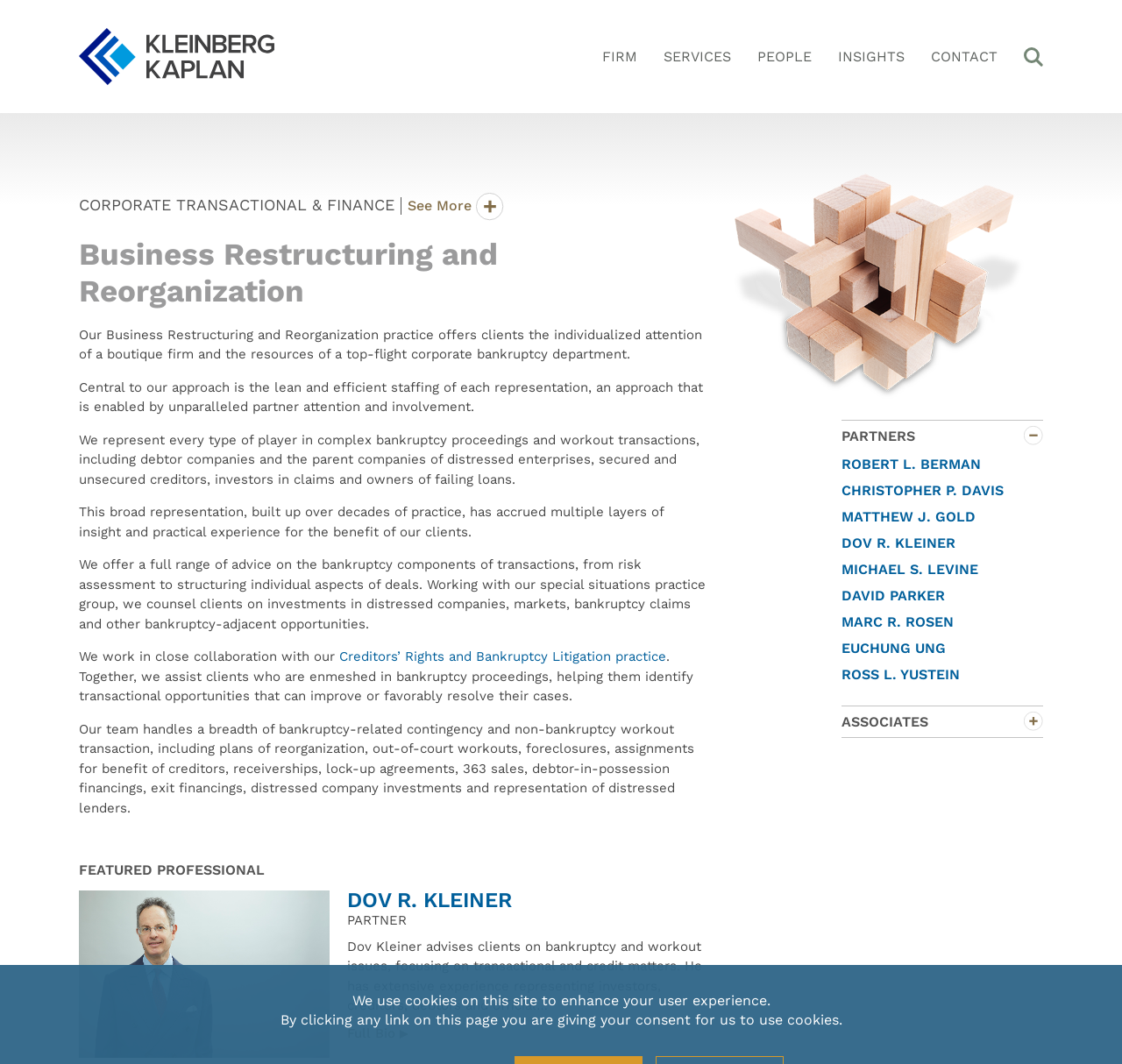Give a one-word or phrase response to the following question: Who is the featured professional?

Dov R. Kleiner